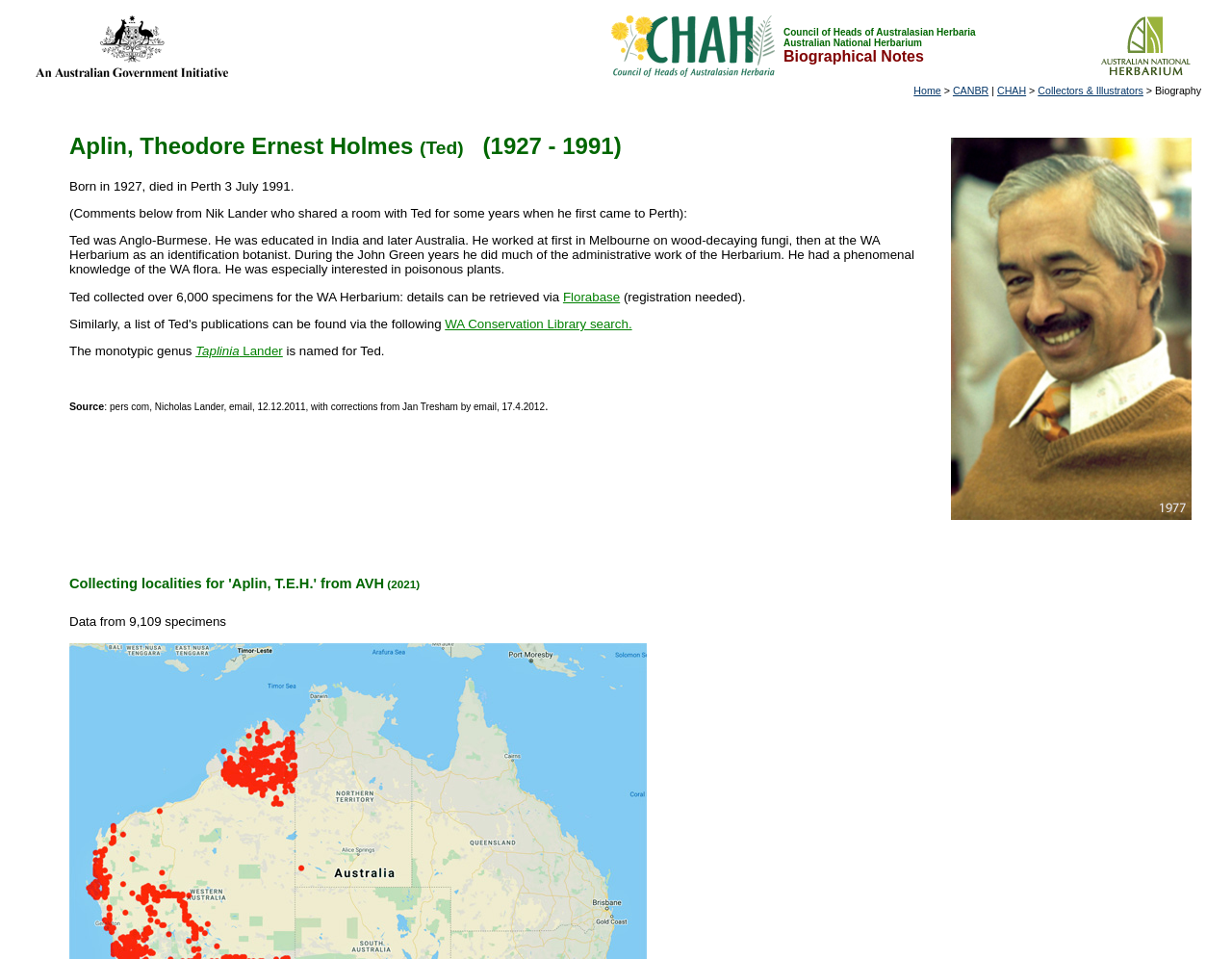Find the bounding box of the UI element described as follows: "Florabase".

[0.457, 0.302, 0.503, 0.317]